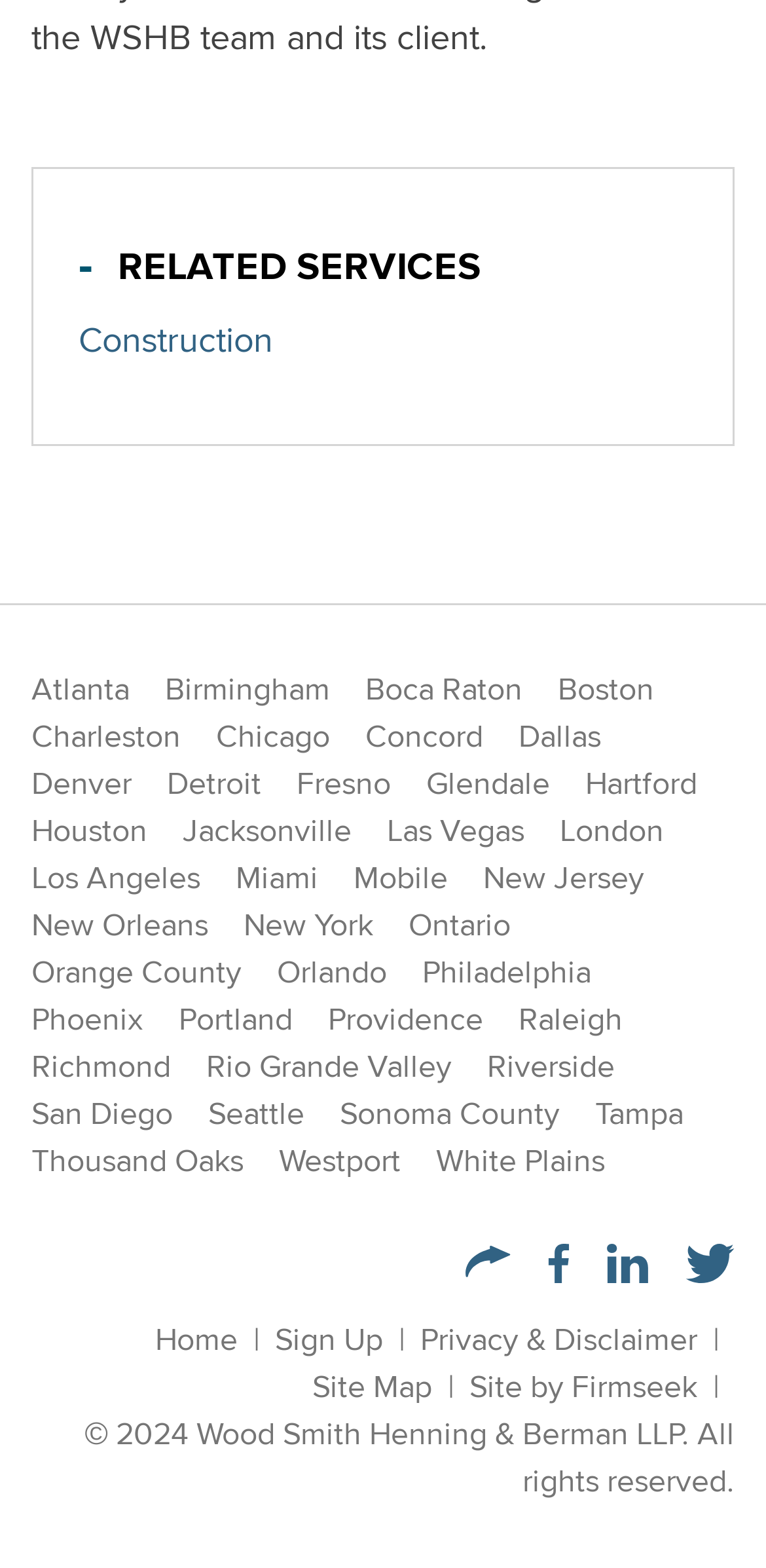Please specify the bounding box coordinates in the format (top-left x, top-left y, bottom-right x, bottom-right y), with all values as floating point numbers between 0 and 1. Identify the bounding box of the UI element described by: Privacy Statement

None